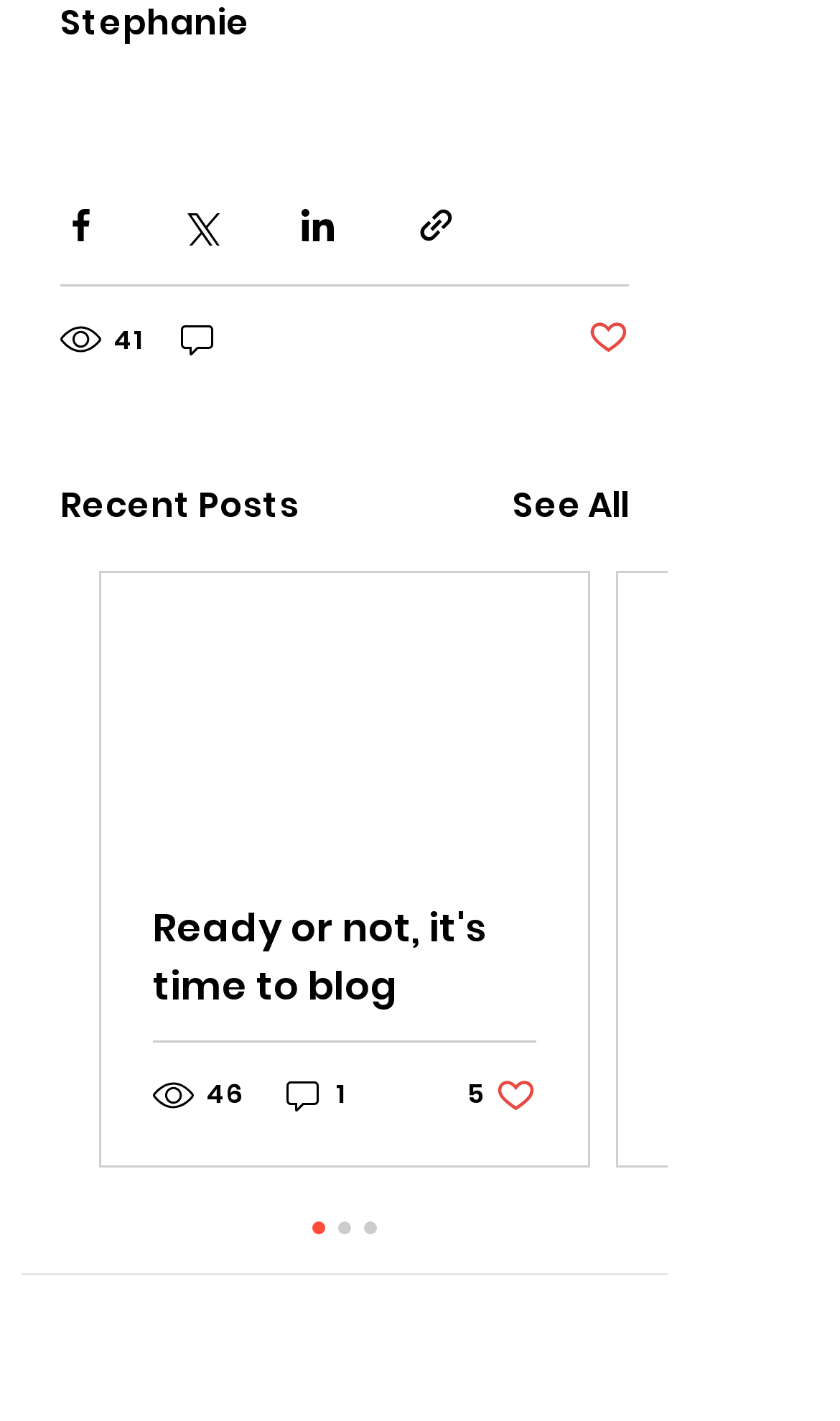Please locate the bounding box coordinates of the element that needs to be clicked to achieve the following instruction: "View recent posts". The coordinates should be four float numbers between 0 and 1, i.e., [left, top, right, bottom].

[0.072, 0.338, 0.356, 0.375]